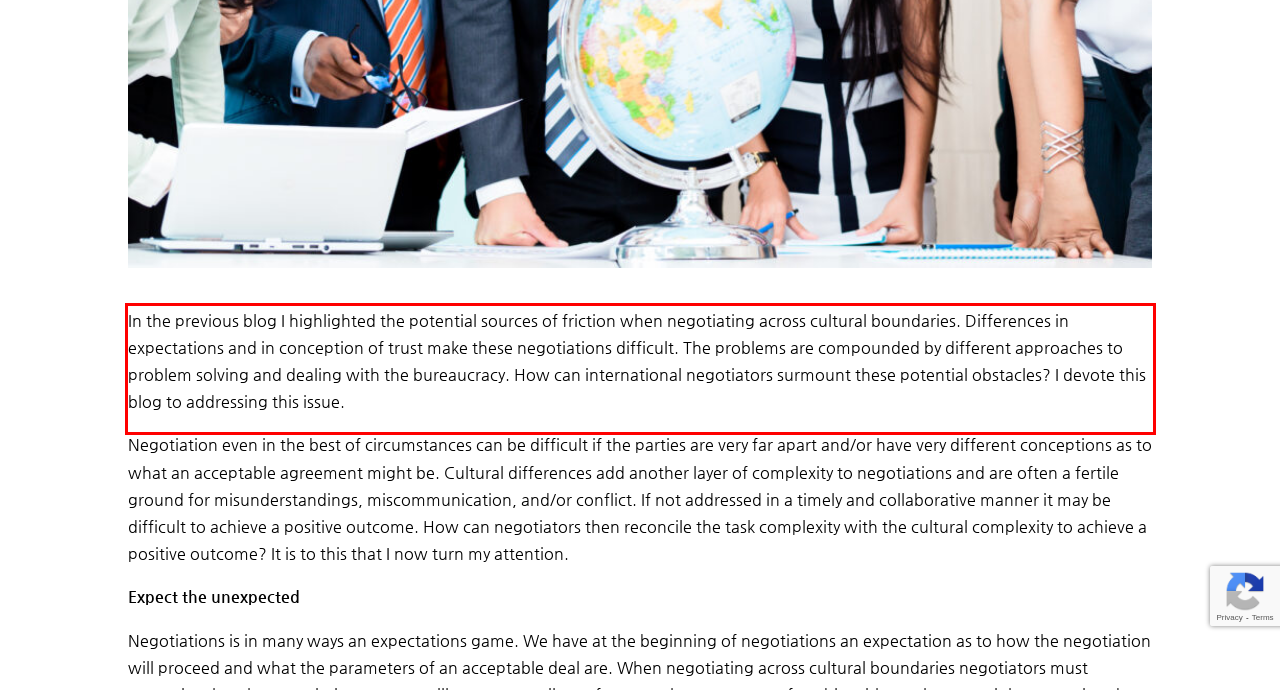Using the provided screenshot of a webpage, recognize the text inside the red rectangle bounding box by performing OCR.

In the previous blog I highlighted the potential sources of friction when negotiating across cultural boundaries. Differences in expectations and in conception of trust make these negotiations difficult. The problems are compounded by different approaches to problem solving and dealing with the bureaucracy. How can international negotiators surmount these potential obstacles? I devote this blog to addressing this issue.